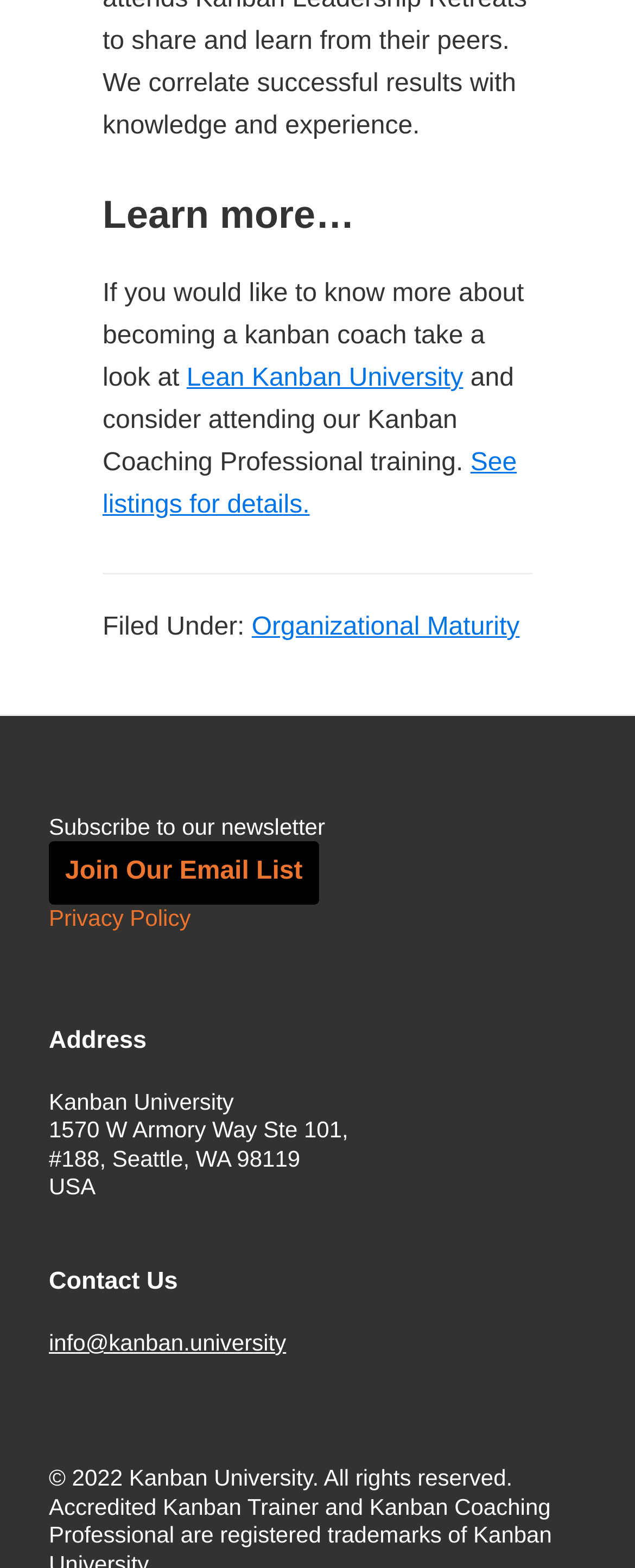Please predict the bounding box coordinates (top-left x, top-left y, bottom-right x, bottom-right y) for the UI element in the screenshot that fits the description: See listings for details.

[0.162, 0.286, 0.814, 0.331]